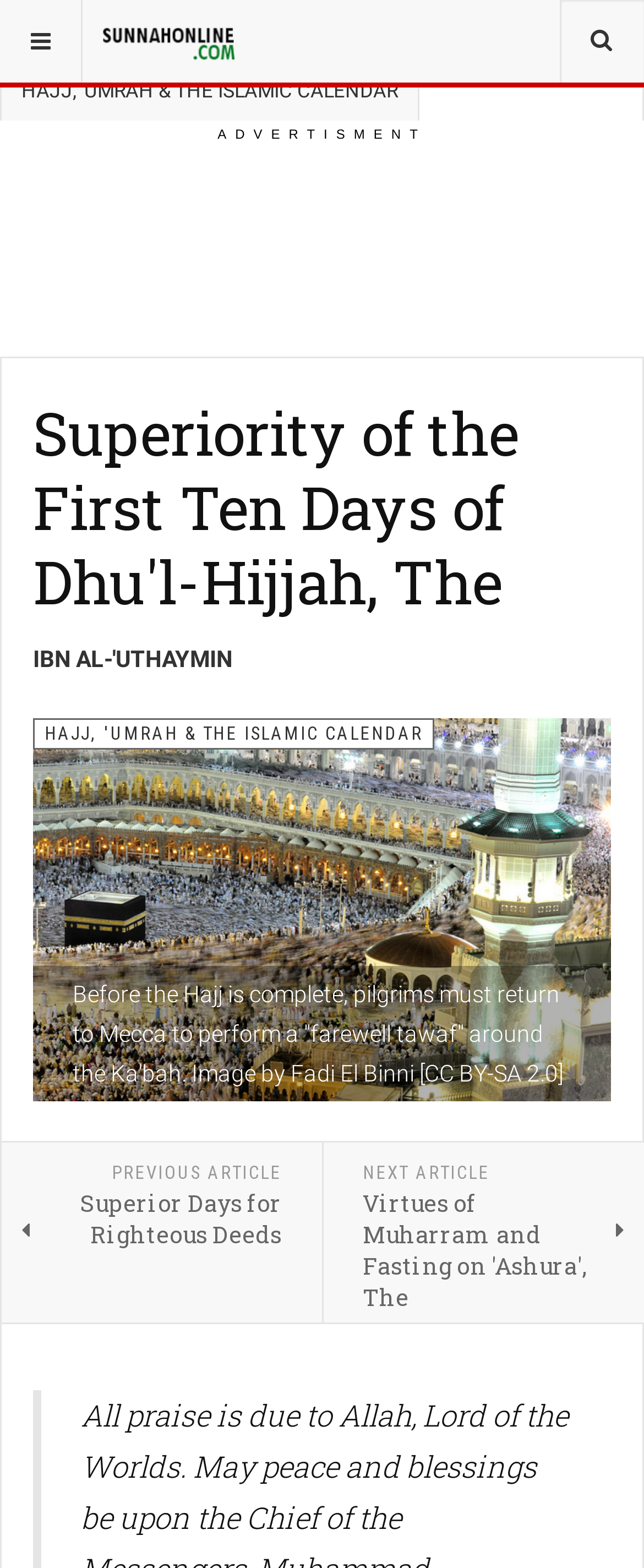What category does this article belong to?
Examine the image and provide an in-depth answer to the question.

The webpage provides a category label 'HAJJ, 'UMRAH & THE ISLAMIC CALENDAR' which indicates the category this article belongs to. This information can be obtained from the webpage's content structure.